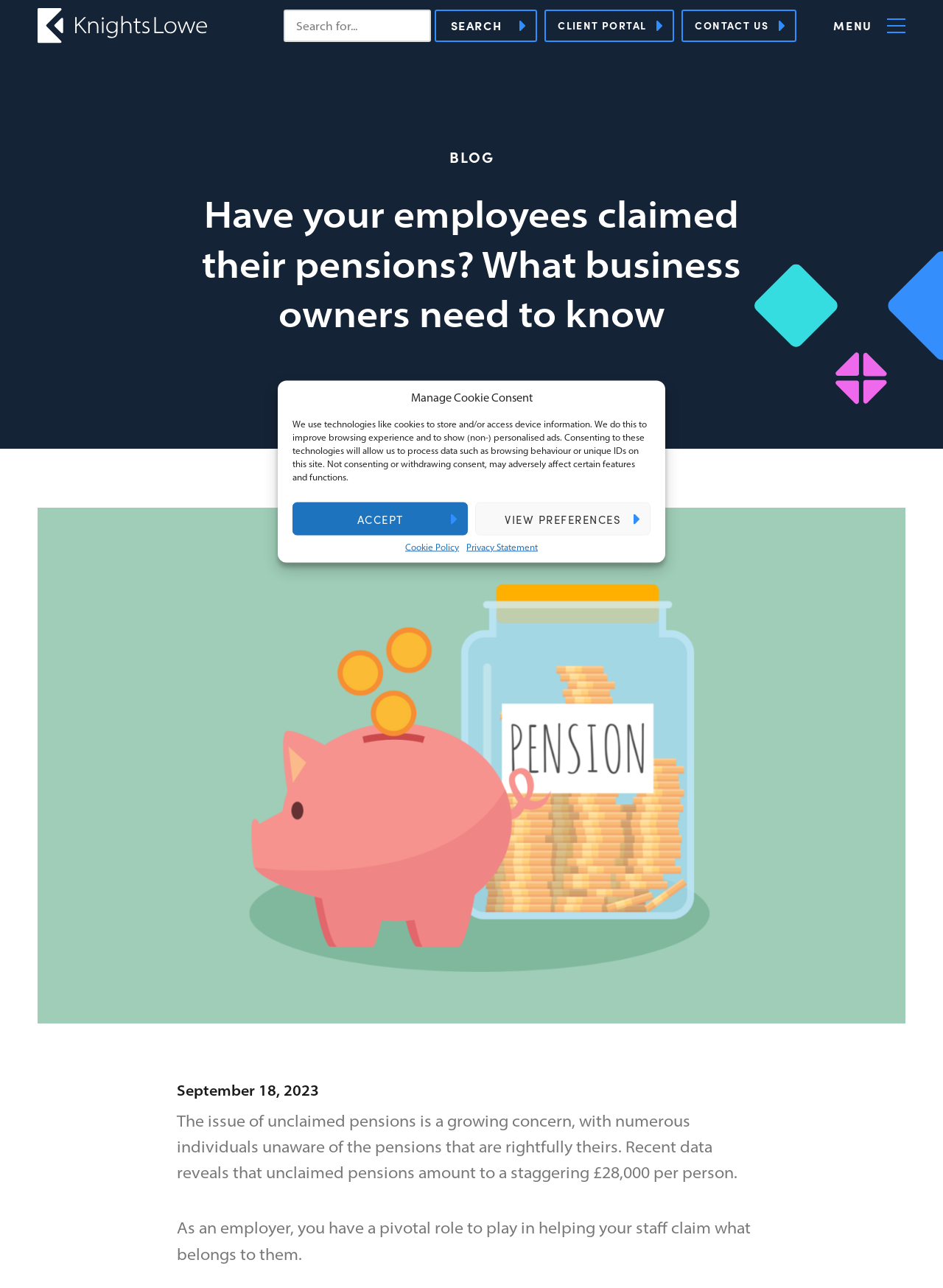Given the description "Search", determine the bounding box of the corresponding UI element.

[0.461, 0.007, 0.57, 0.033]